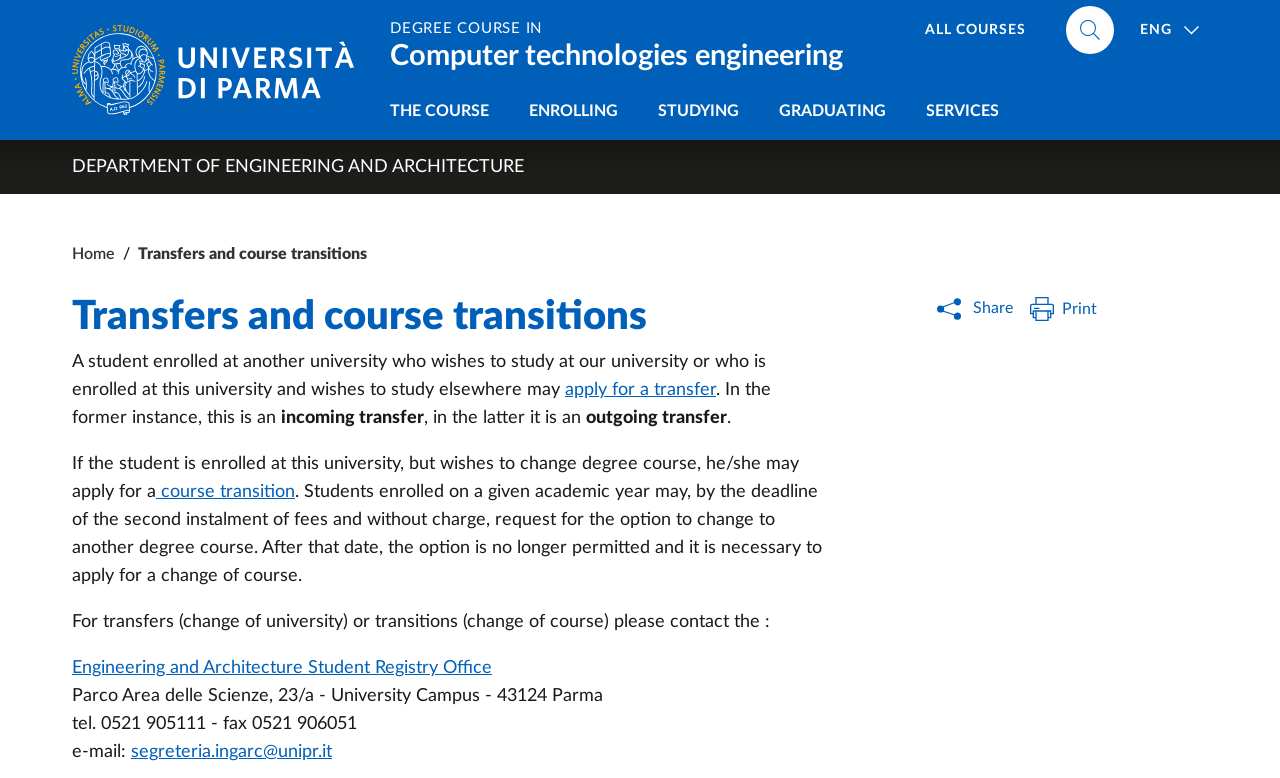Can you determine the bounding box coordinates of the area that needs to be clicked to fulfill the following instruction: "Search for courses"?

[0.833, 0.008, 0.87, 0.069]